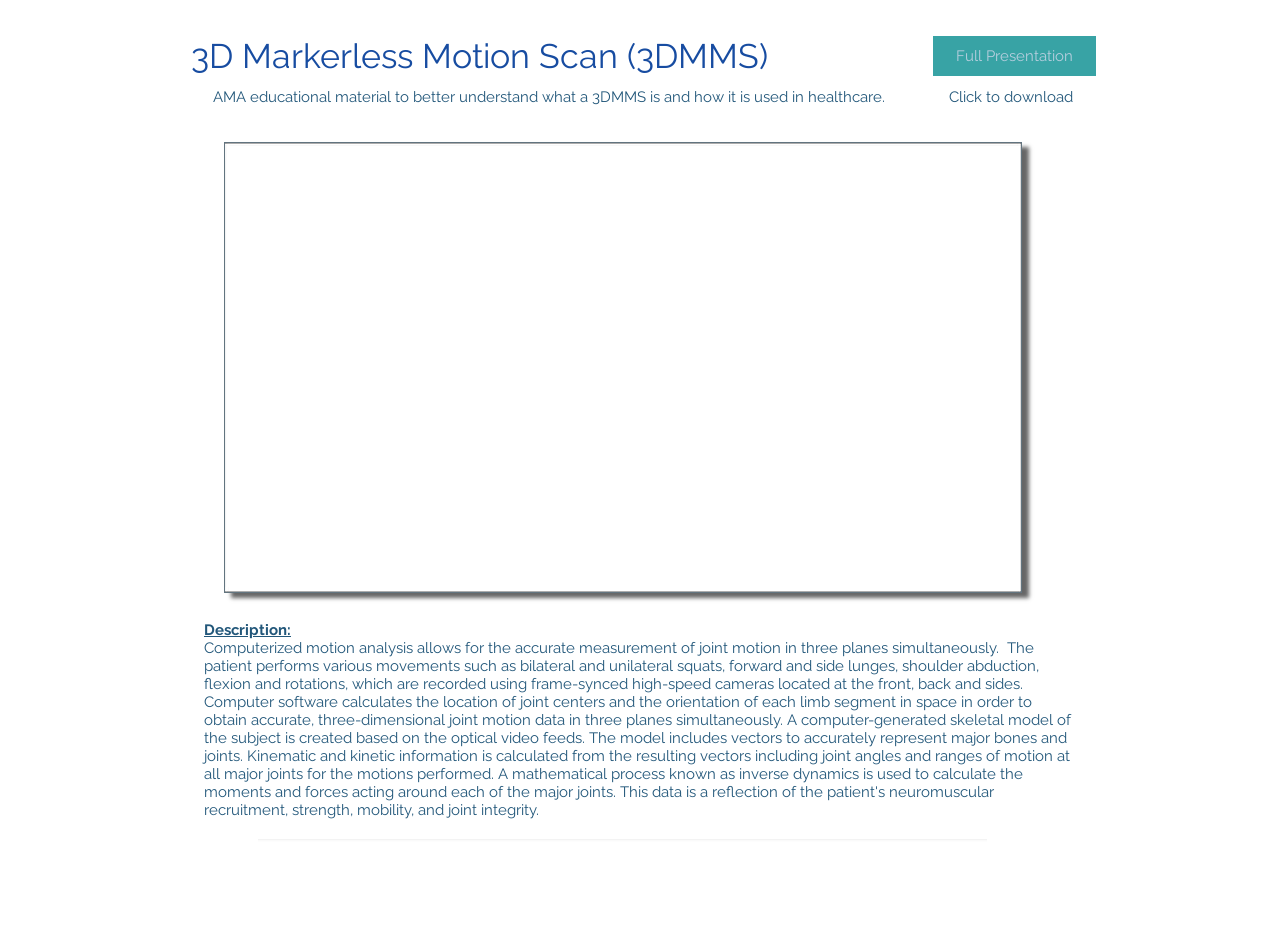Refer to the image and provide a thorough answer to this question:
What is the purpose of the button?

The button element with the text 'Play video' and an image icon suggests that its purpose is to play a video, which is likely related to the 3DMMS topic.